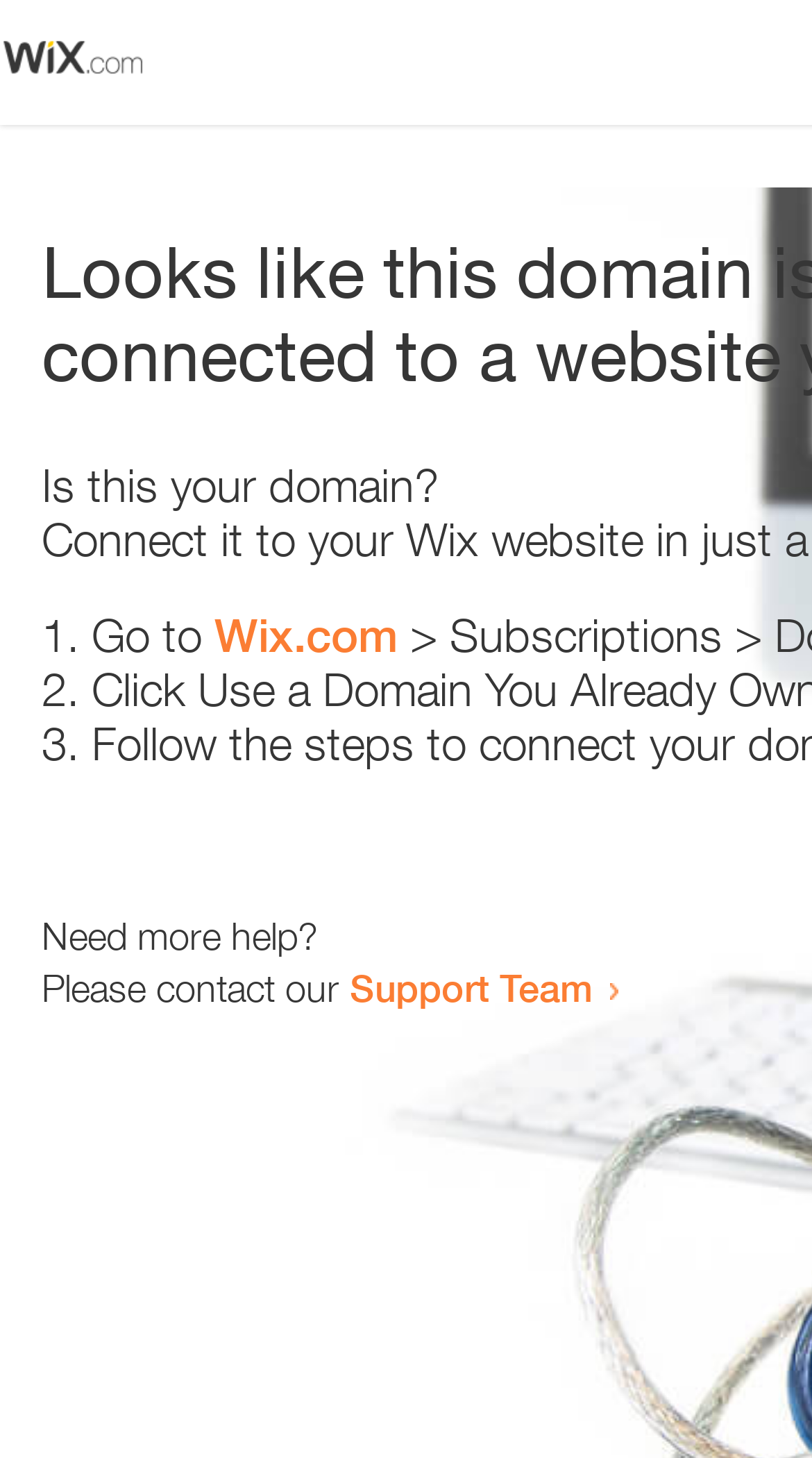Based on the element description: "Support Team", identify the bounding box coordinates for this UI element. The coordinates must be four float numbers between 0 and 1, listed as [left, top, right, bottom].

[0.431, 0.661, 0.731, 0.693]